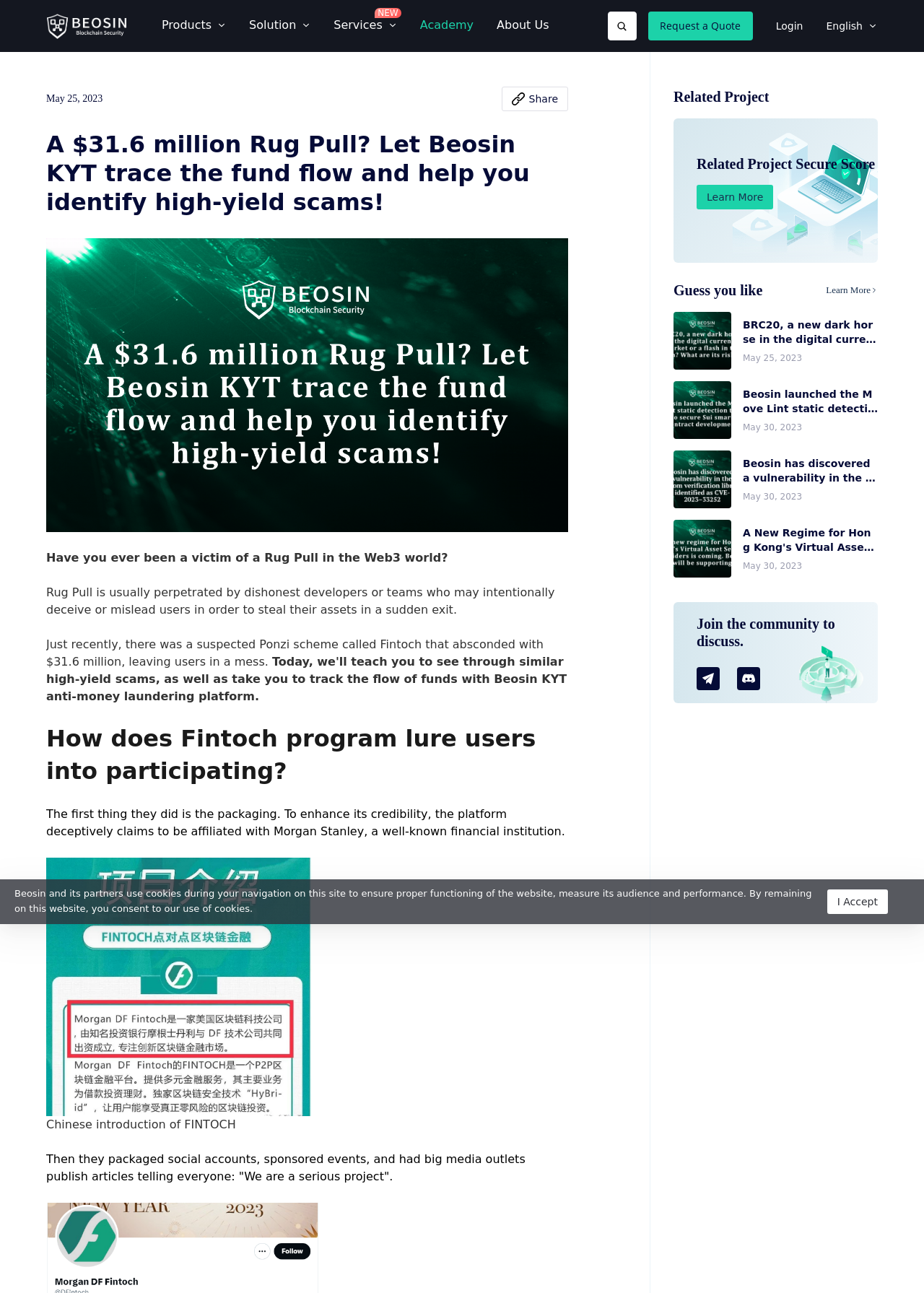Respond with a single word or short phrase to the following question: 
How many types of projects are listed under 'Related Project'?

1